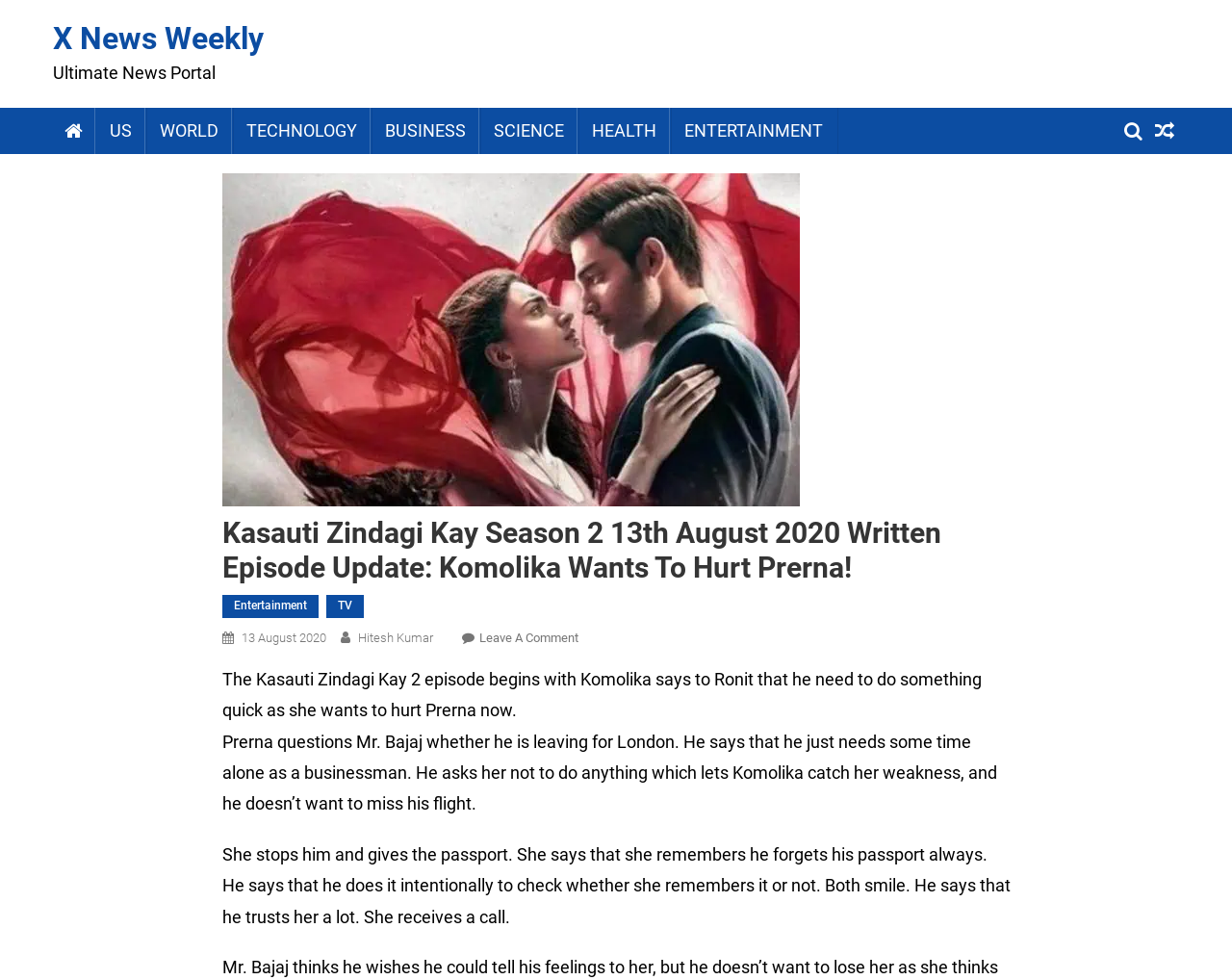Please use the details from the image to answer the following question comprehensively:
Who wants to hurt Prerna?

I found the answer by reading the static text on the webpage, which says 'The Kasauti Zindagi Kay 2 episode begins with Komolika says to Ronit that he need to do something quick as she wants to hurt Prerna now.'.